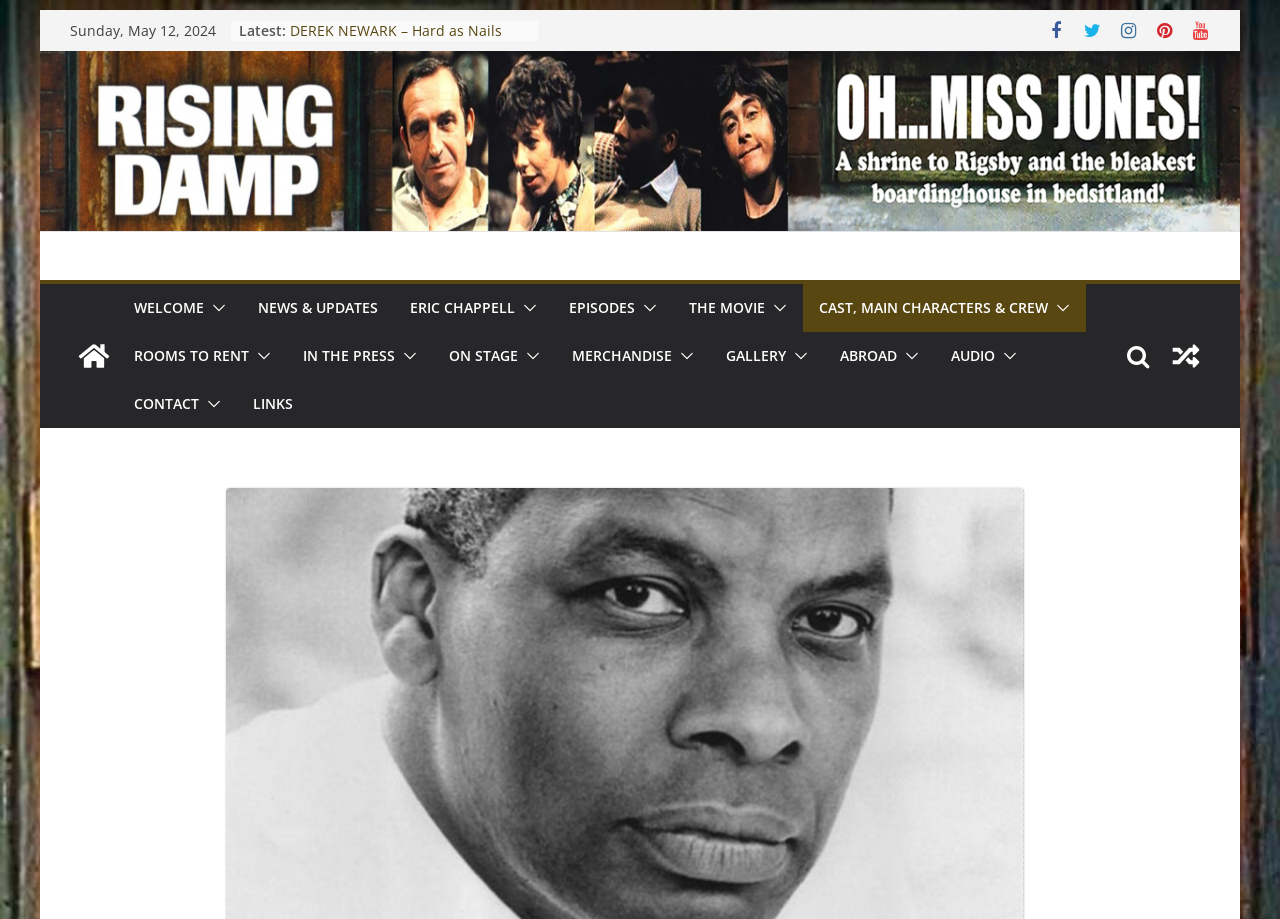Provide a thorough summary of the webpage.

This webpage appears to be a fan site dedicated to the British sitcom "Oh...Miss Jones!" (also referred to as "OMJ"). The page is divided into several sections, with a prominent header section at the top featuring a link to skip to the content, a title "Oh...Miss Jones! THE OMJ! QUESTIONNAIRE – From 1995", and a date "Sunday, May 12, 2024".

Below the header, there is a section with a list of links, including "DEREK NEWARK – Hard as Nails", "EPISODE GUIDE – Quick Overview", "CREATING AN EPISODE – A Weekly Schedule", and others. These links are likely related to the show's episodes, characters, or behind-the-scenes information.

To the right of the list, there are five social media icons, represented by Unicode characters, which are likely links to the site's social media profiles.

The main content area is divided into several sections, each with a heading and a set of links or buttons. The sections include "WELCOME", "NEWS & UPDATES", "ERIC CHAPPELL", "EPISODES", "THE MOVIE", "CAST, MAIN CHARACTERS & CREW", and others. Each section has a link and a corresponding button with an icon.

There is also a section with a questionnaire, titled "THE OMJ! Magazine Questionnaire 1995", which features questions and answers from Don Warrington, an actor from the show.

At the bottom of the page, there are additional links to other sections, including "ROOMS TO RENT", "IN THE PRESS", "ON STAGE", "MERCHANDISE", "GALLERY", "ABROAD", "AUDIO", and "CONTACT".